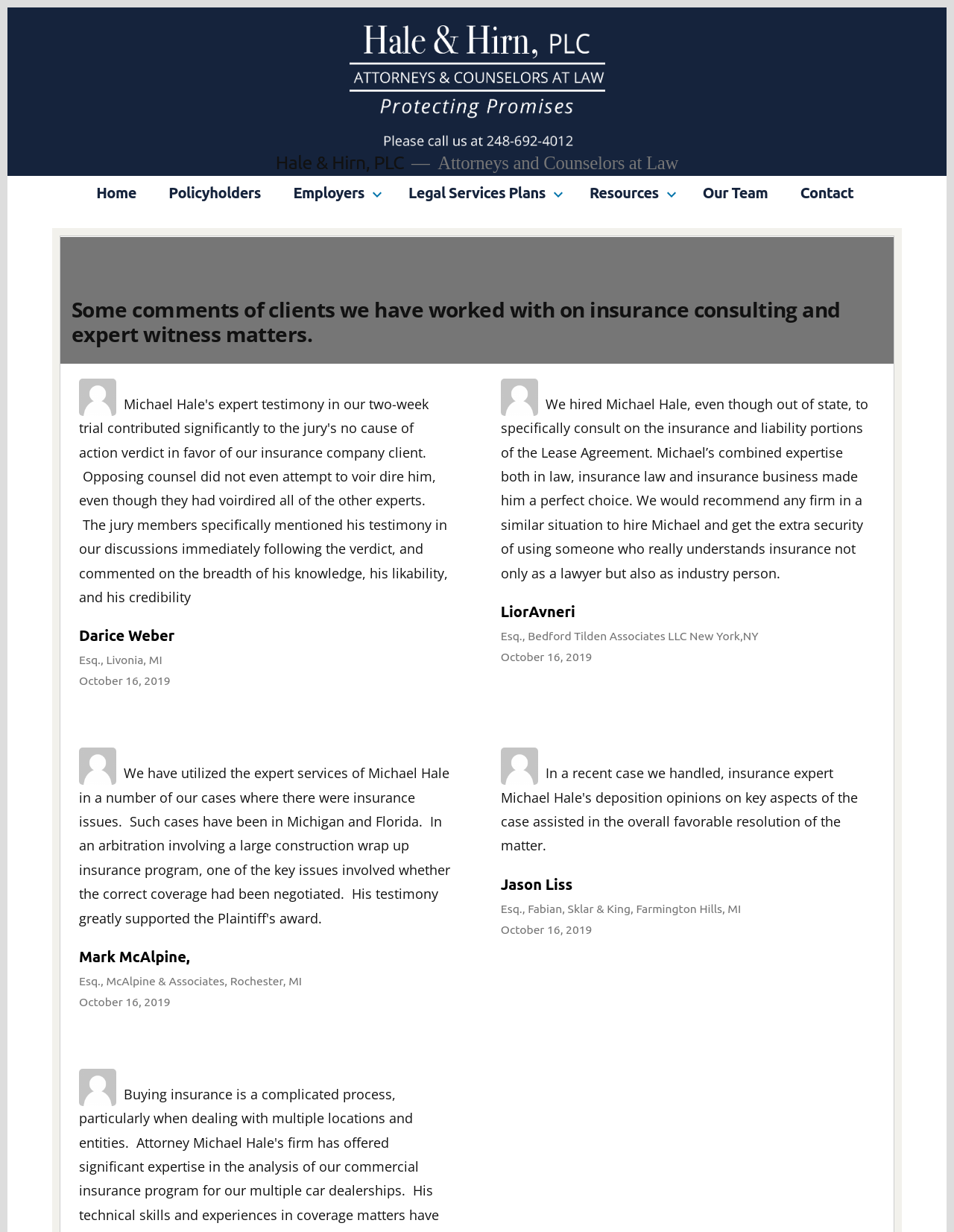Locate the bounding box coordinates of the clickable part needed for the task: "go to INTRODUCTION".

None